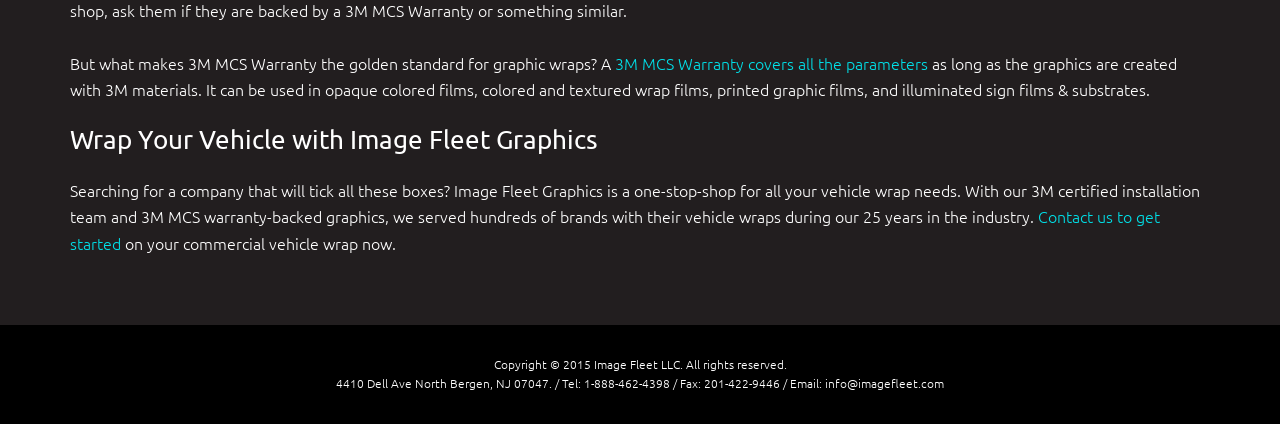Please use the details from the image to answer the following question comprehensively:
How many years of experience does Image Fleet Graphics have?

According to the text, Image Fleet Graphics has 25 years of experience in the industry, serving hundreds of brands with their vehicle wraps.